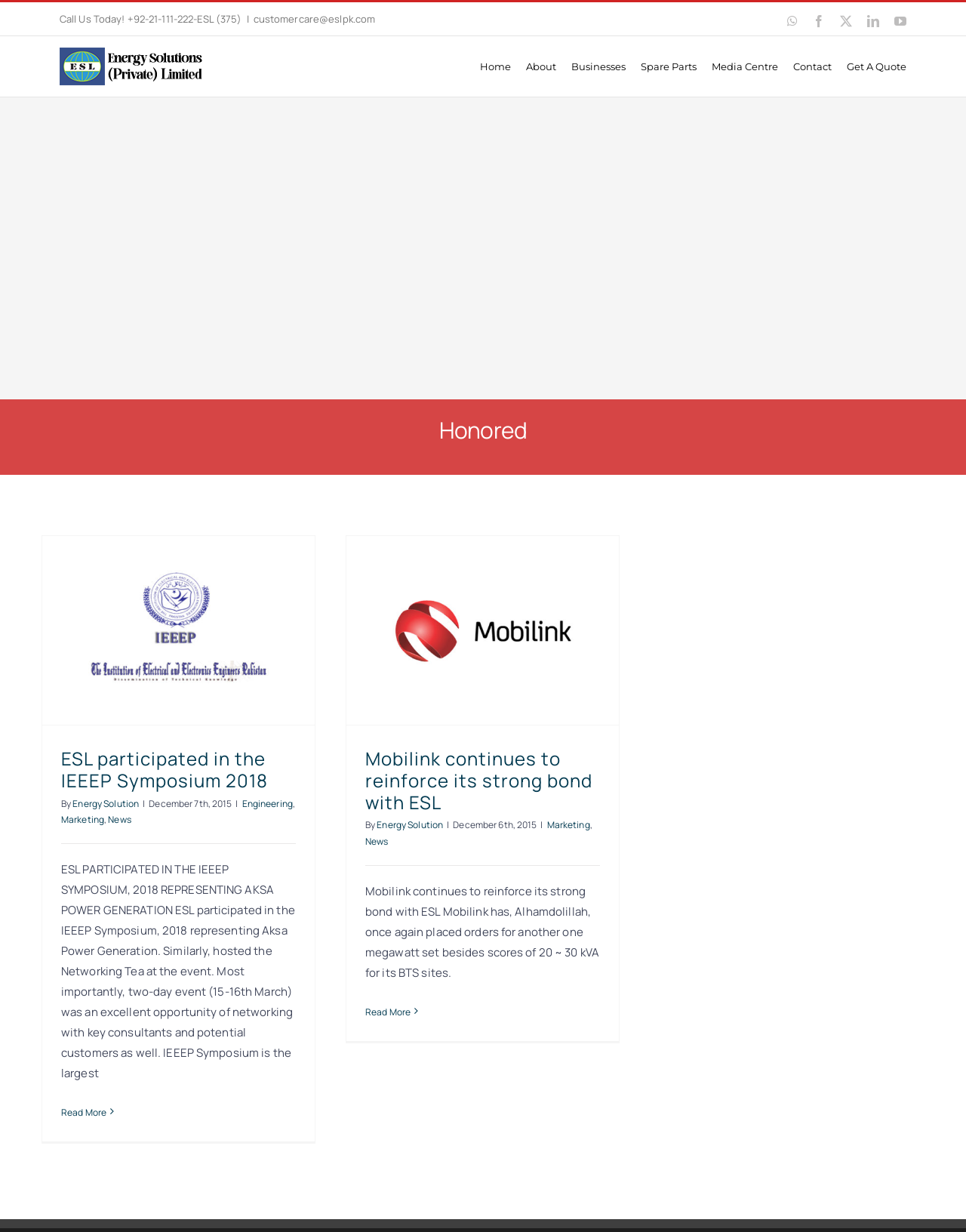Please identify the bounding box coordinates of the clickable element to fulfill the following instruction: "Go to top of the page". The coordinates should be four float numbers between 0 and 1, i.e., [left, top, right, bottom].

[0.904, 0.763, 0.941, 0.784]